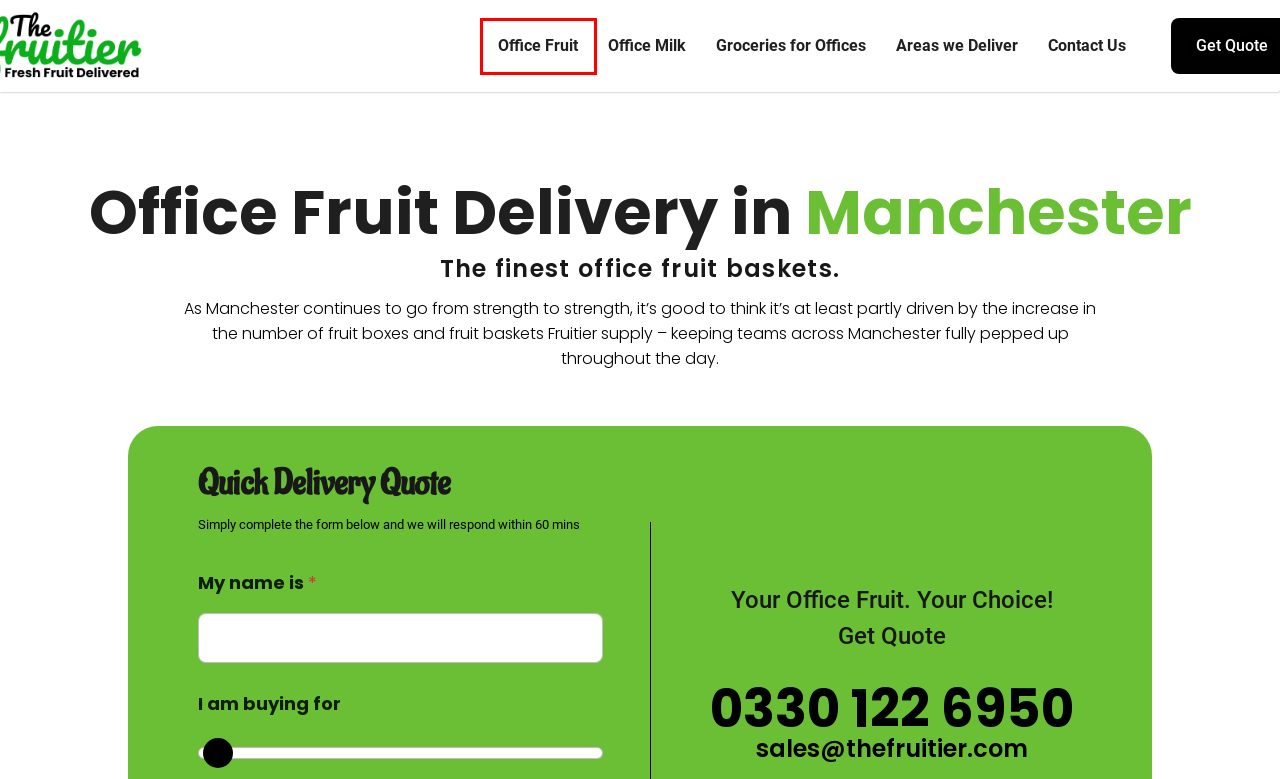You have a screenshot of a webpage with a red bounding box around an element. Choose the best matching webpage description that would appear after clicking the highlighted element. Here are the candidates:
A. Groceries for Offices - The Office Fruit People
B. Office Milk - The Office Fruit People
C. FAQ - Office Deliveries - The Office Fruit People
D. Areas we Deliver - The Office Fruit People
E. Contact Us - The Office Fruit People
F. Thefruitier
G. Office Fruit - The Office Fruit People
H. Manchesters' Office Fruit People

G